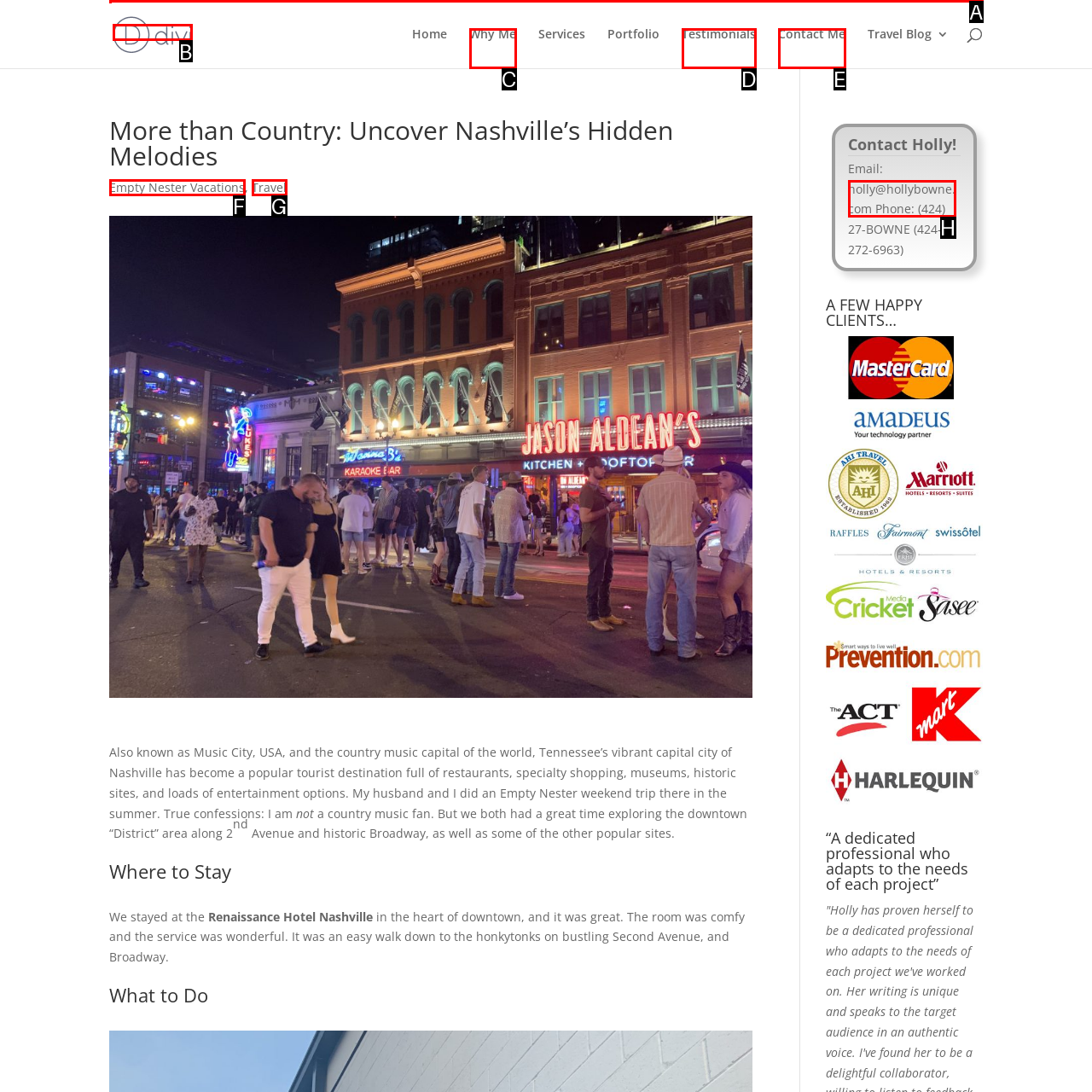Identify the correct UI element to click for the following task: Search for something Choose the option's letter based on the given choices.

A